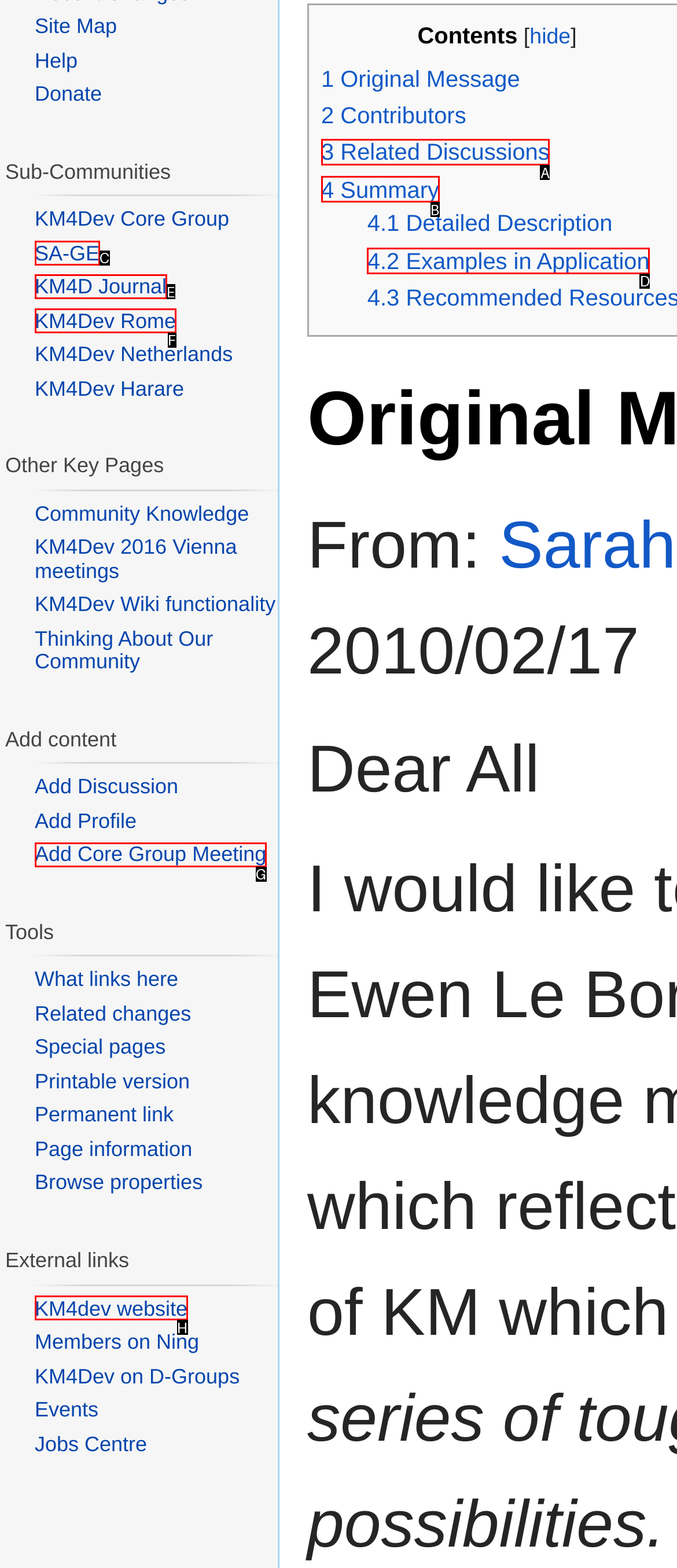Choose the option that matches the following description: aria-label="Back to home"
Reply with the letter of the selected option directly.

None